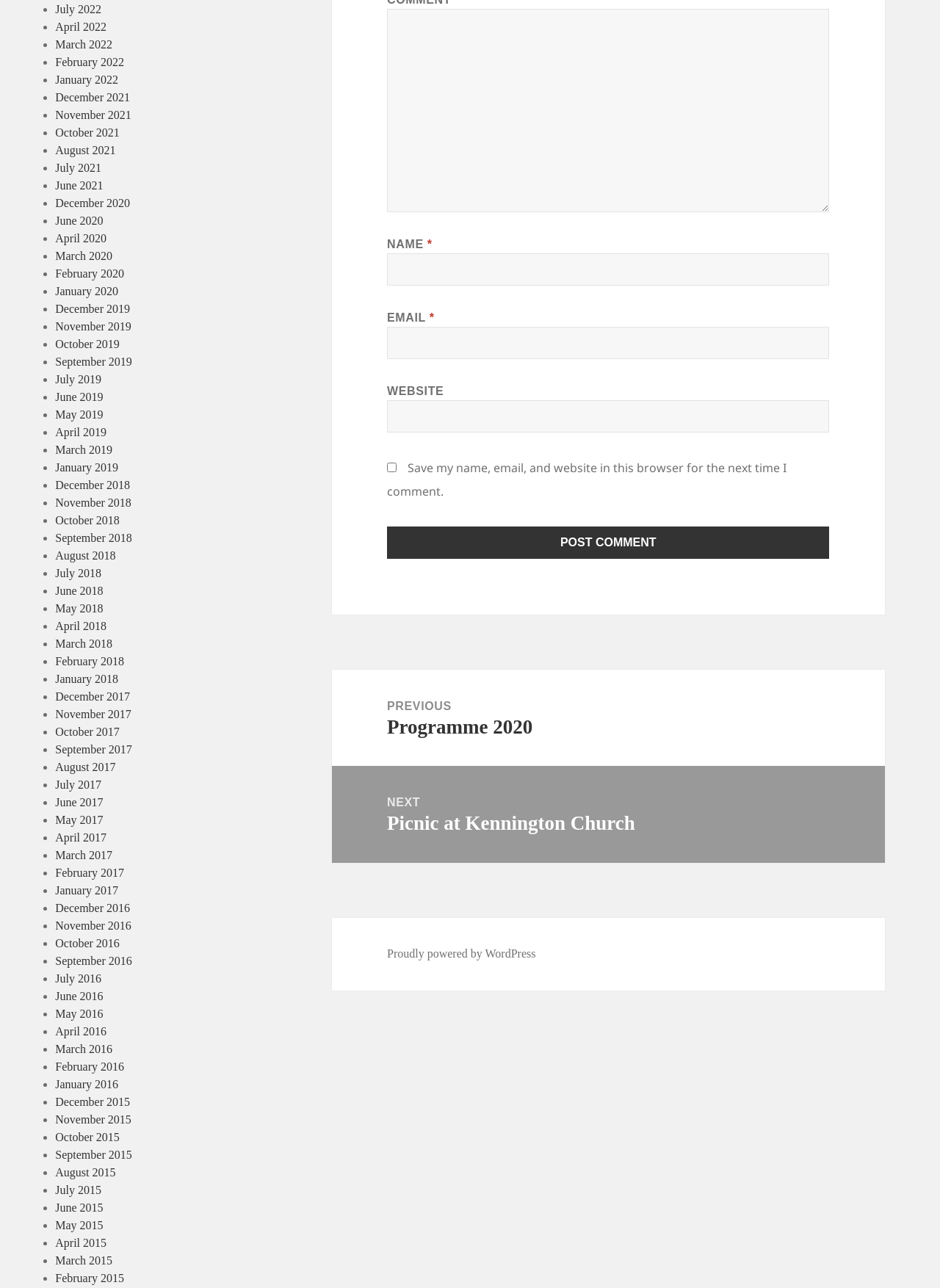What is the earliest month listed?
Ensure your answer is thorough and detailed.

I looked at the list of months and years on the webpage and found that the earliest one is January 2018, which is at the bottom of the list.